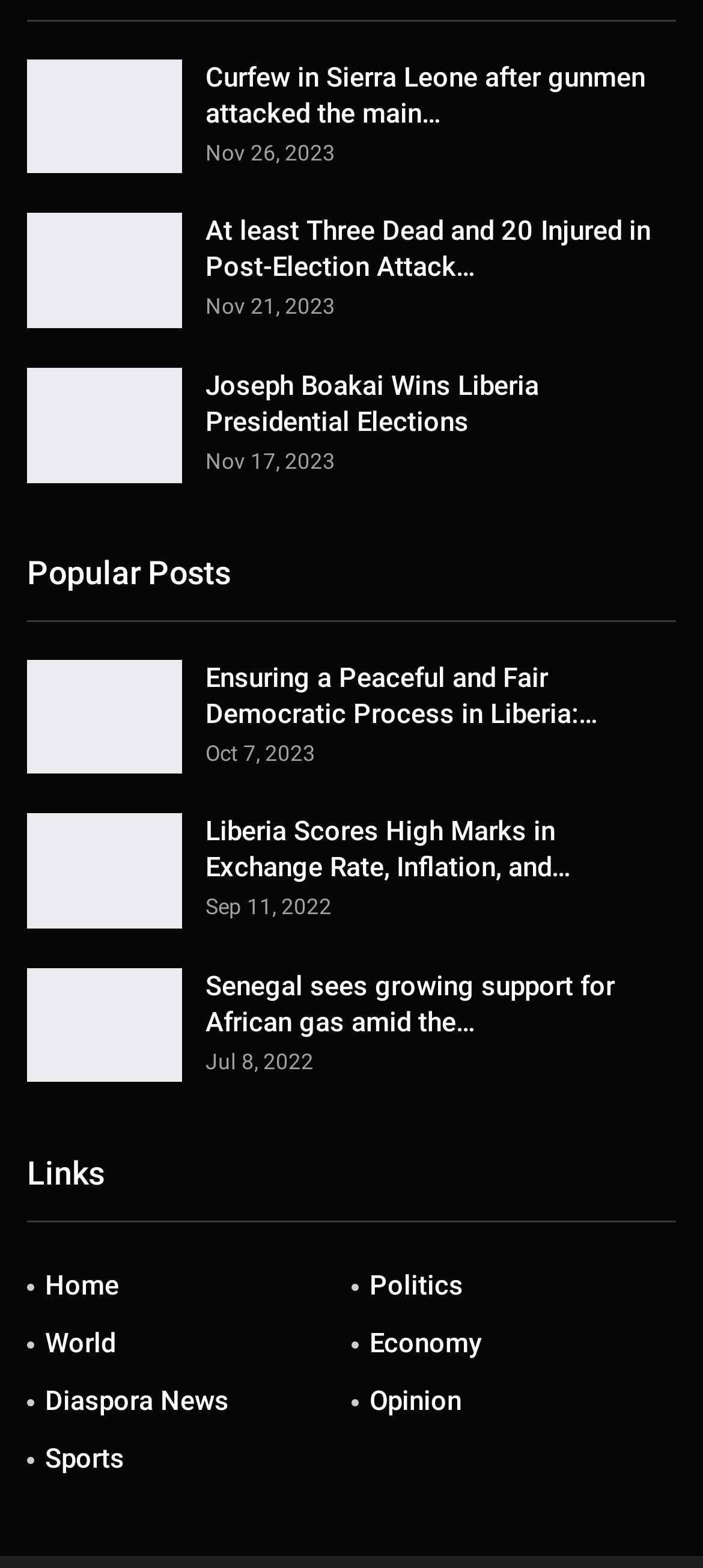What is the category of the news article 'Liberia Scores High Marks in Exchange Rate, Inflation, and…'?
Give a thorough and detailed response to the question.

I found the link element with the text 'Liberia Scores High Marks in Exchange Rate, Inflation, and…' and noticed that it is not categorized under 'Politics' or 'World', so it is likely categorized under 'Economy' based on the sidebar links.